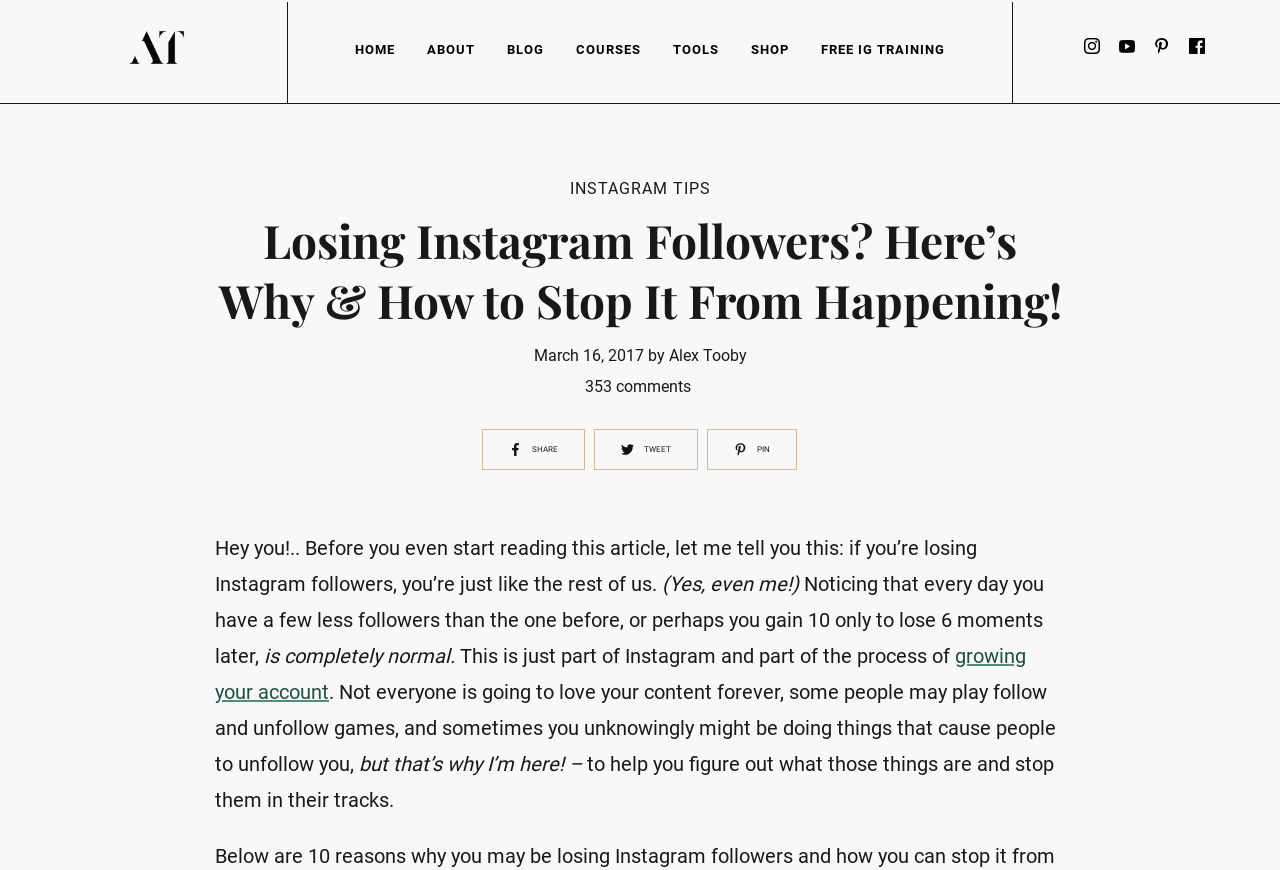Utilize the information from the image to answer the question in detail:
How many comments does the article have?

The number of comments is mentioned in the text '353 comments' which is located below the title of the article.